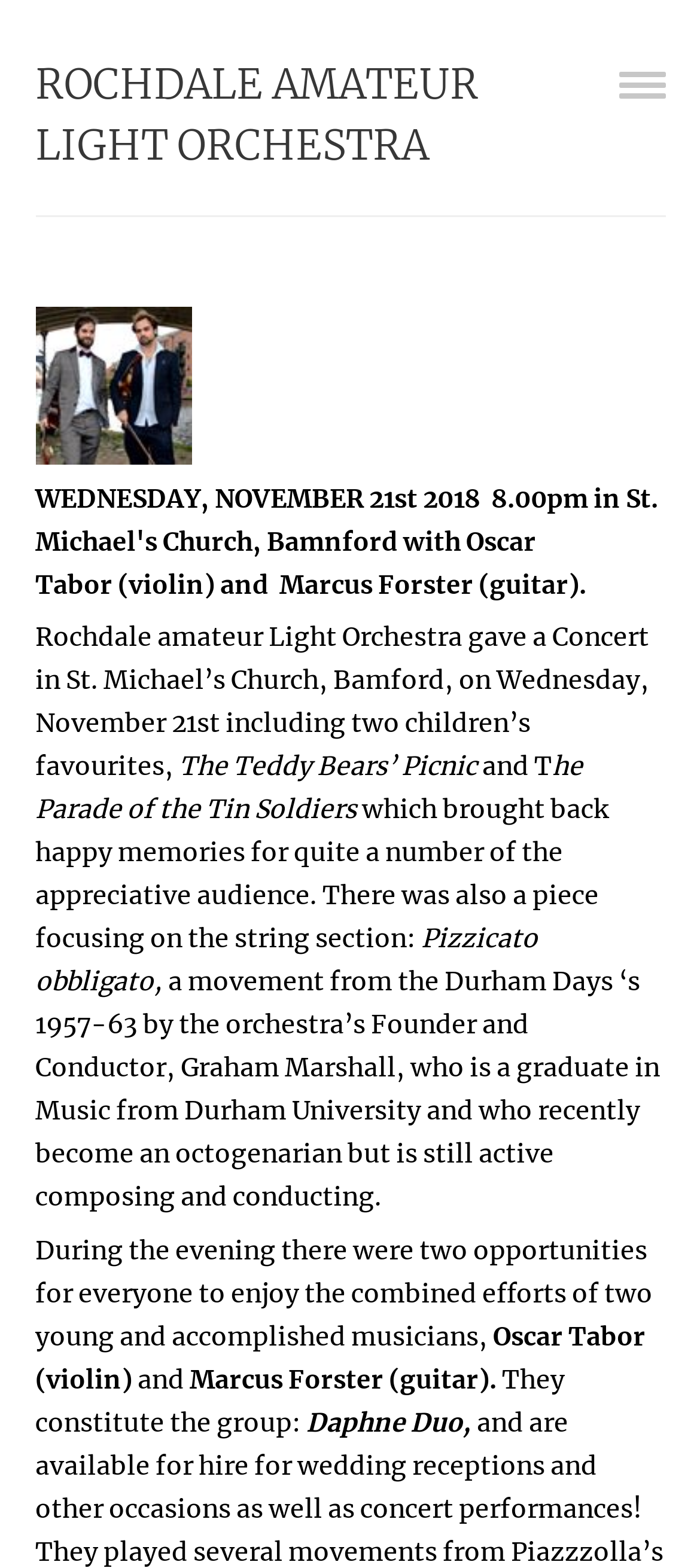Where did the orchestra give a concert?
Answer the question in as much detail as possible.

The webpage states that the Rochdale Amateur Light Orchestra gave a concert in St. Michael's Church, Bamford, on Wednesday, November 21st.